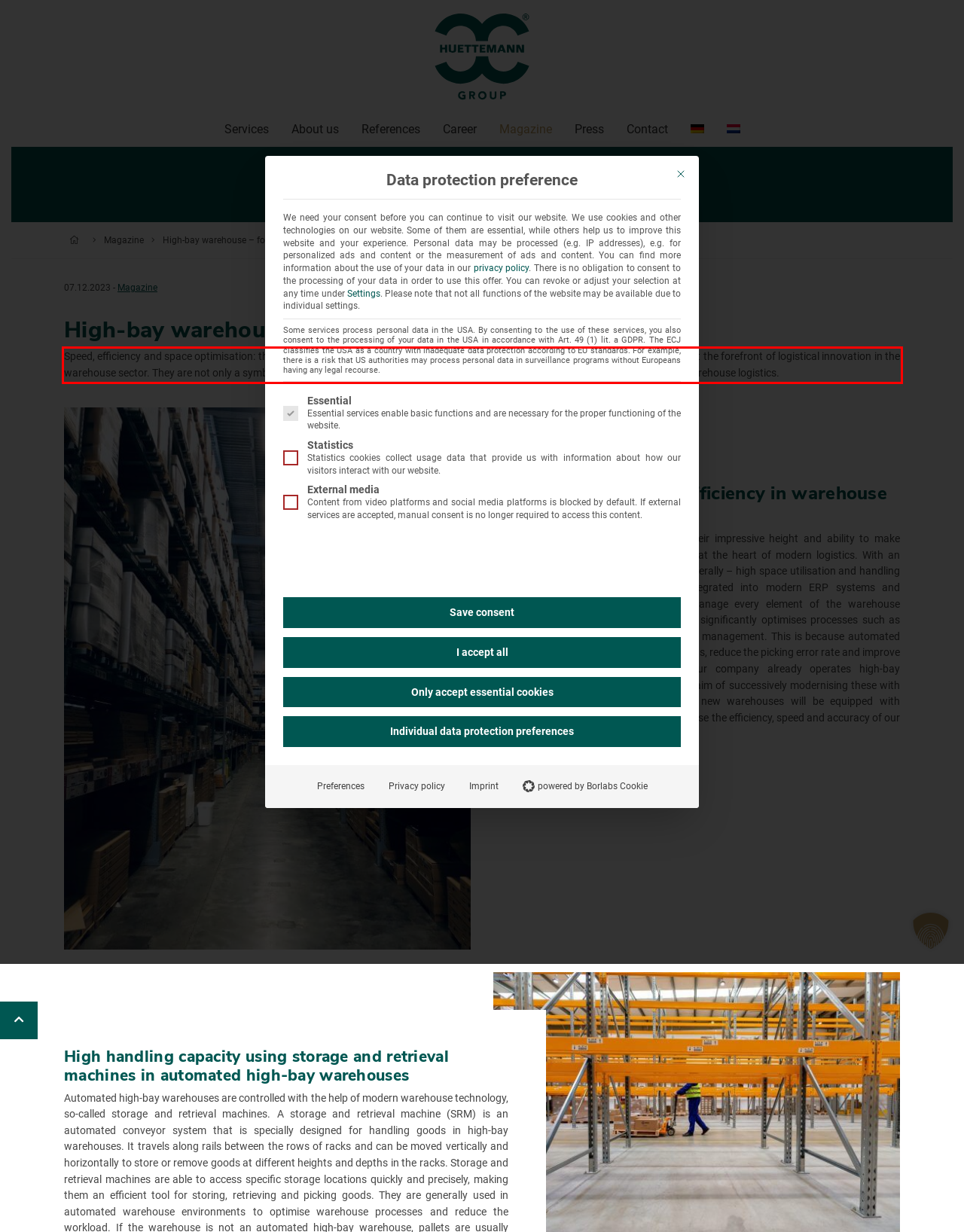Please examine the screenshot of the webpage and read the text present within the red rectangle bounding box.

Speed, efficiency and space optimisation: these are the three key aspects in warehouse logistics. Automated high-bay warehouses are at the forefront of logistical innovation in the warehouse sector. They are not only a symbol of modern warehouse management, but also a testament to technological advances in warehouse logistics.